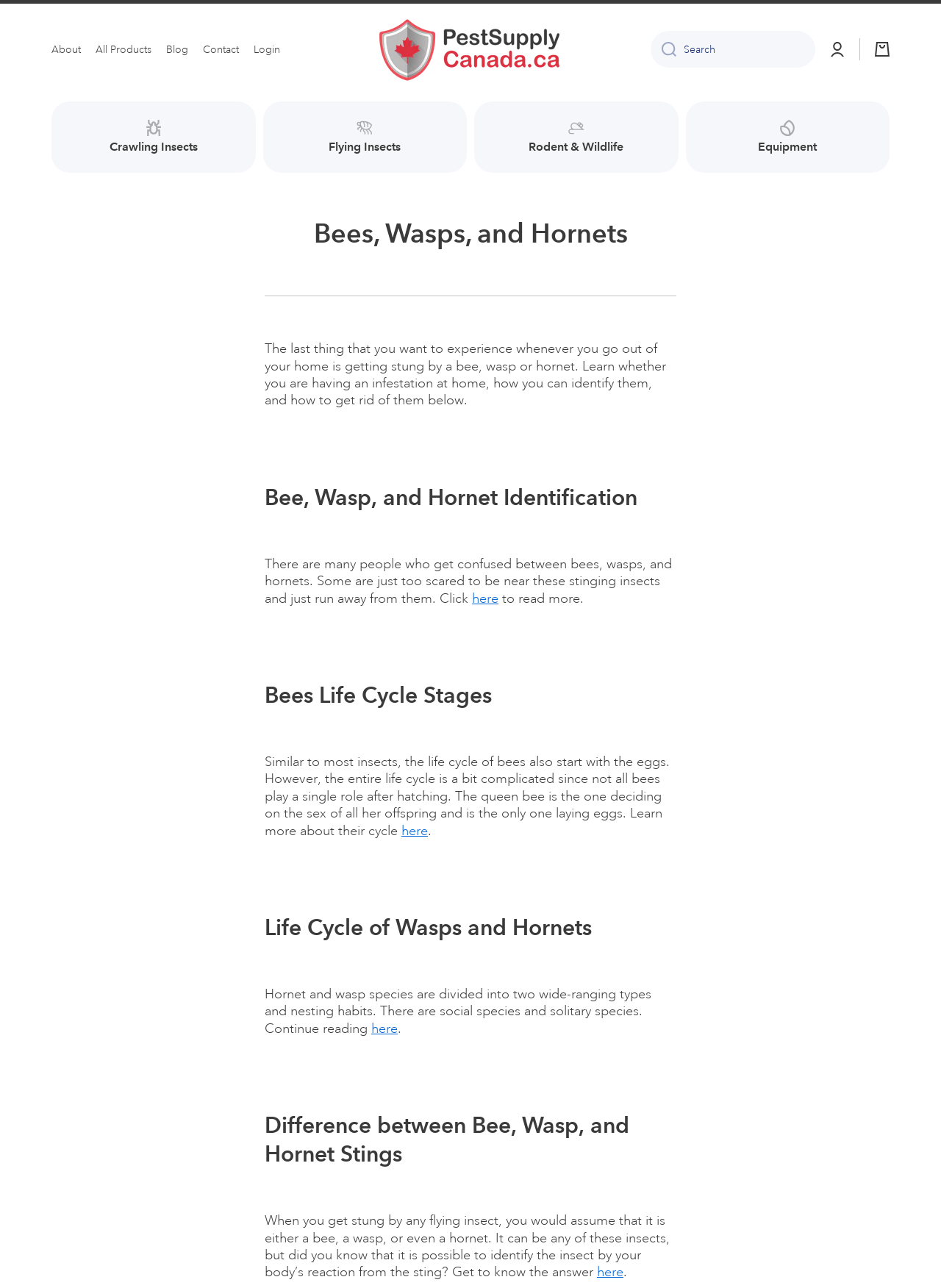Please specify the bounding box coordinates of the clickable region necessary for completing the following instruction: "Search for products". The coordinates must consist of four float numbers between 0 and 1, i.e., [left, top, right, bottom].

[0.691, 0.024, 0.866, 0.053]